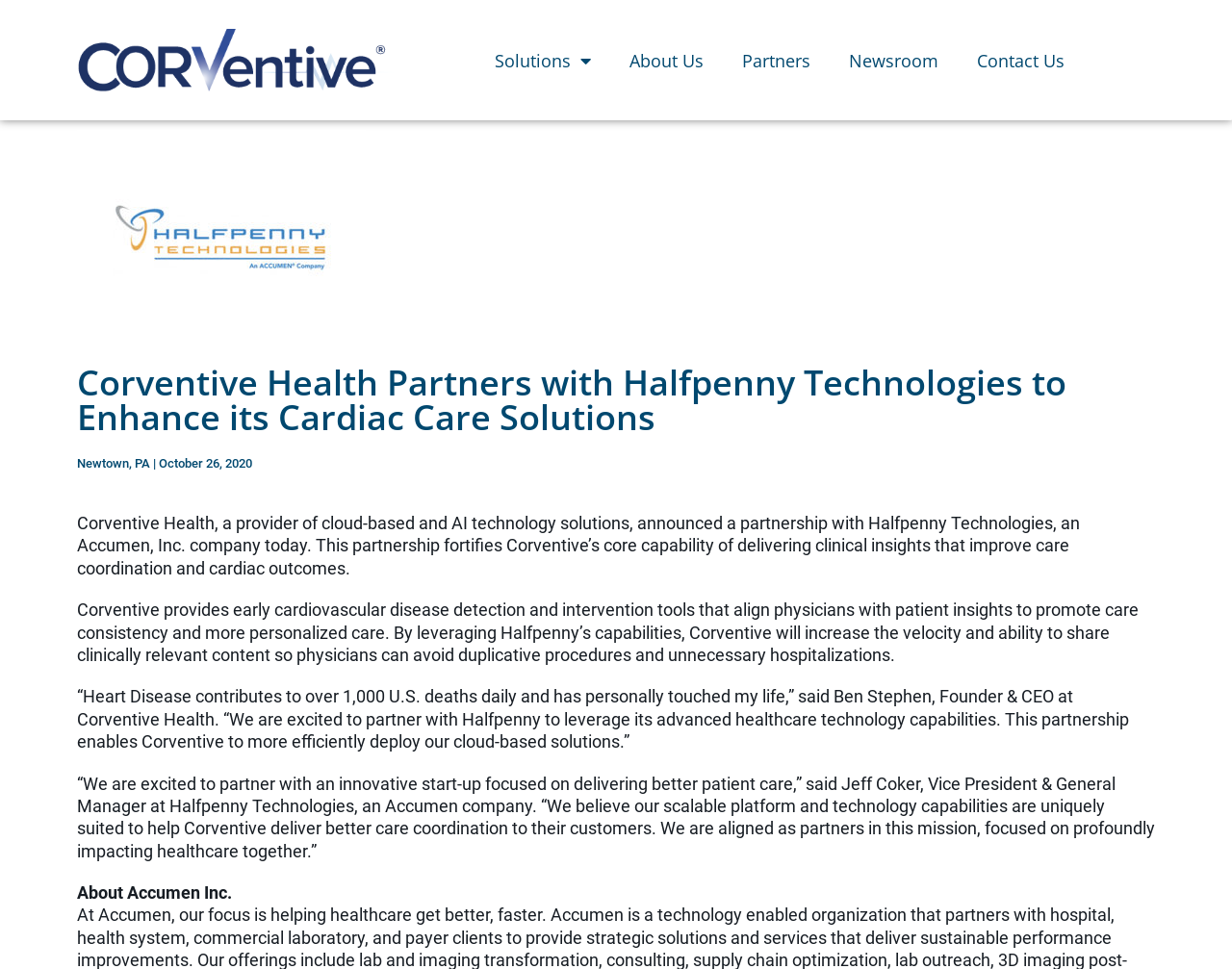Bounding box coordinates must be specified in the format (top-left x, top-left y, bottom-right x, bottom-right y). All values should be floating point numbers between 0 and 1. What are the bounding box coordinates of the UI element described as: Partners

[0.587, 0.023, 0.673, 0.101]